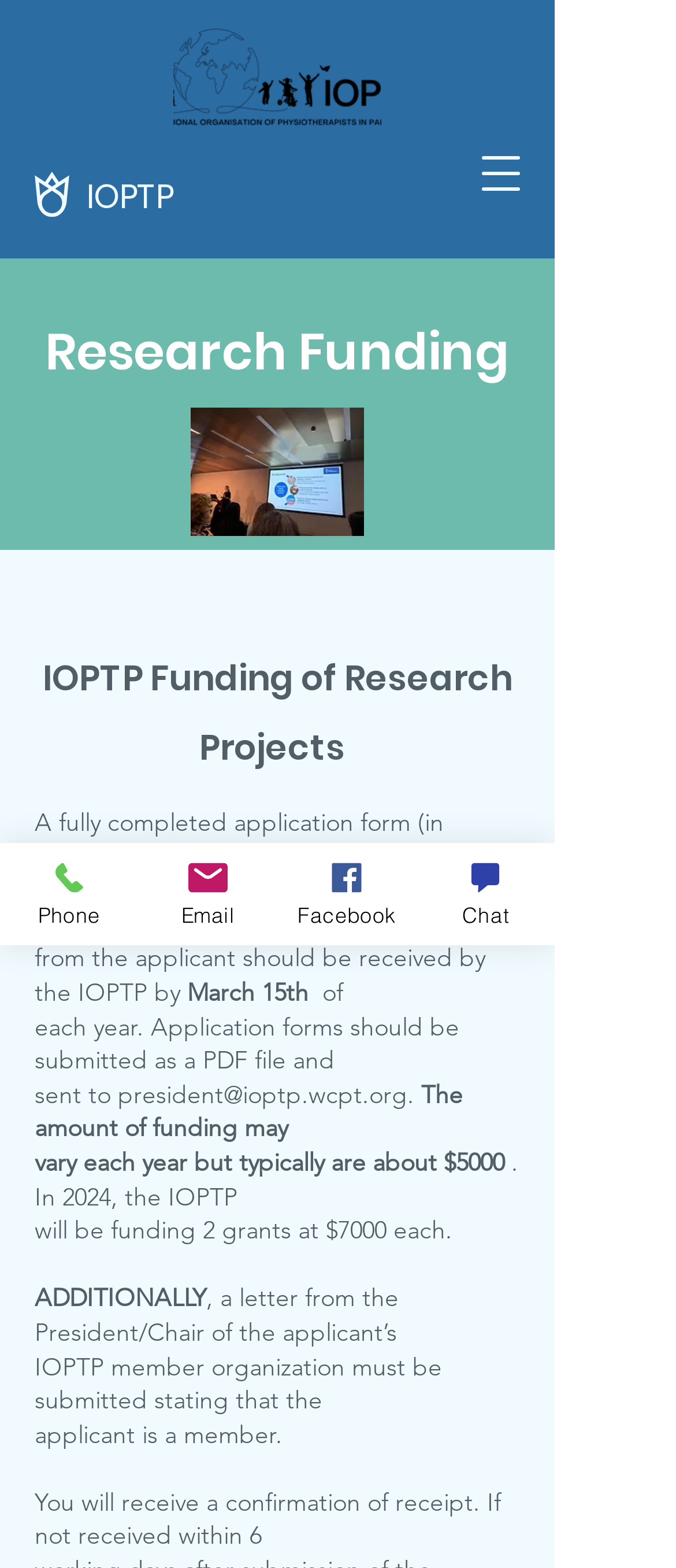Answer in one word or a short phrase: 
What is the deadline for submitting application forms?

March 15th